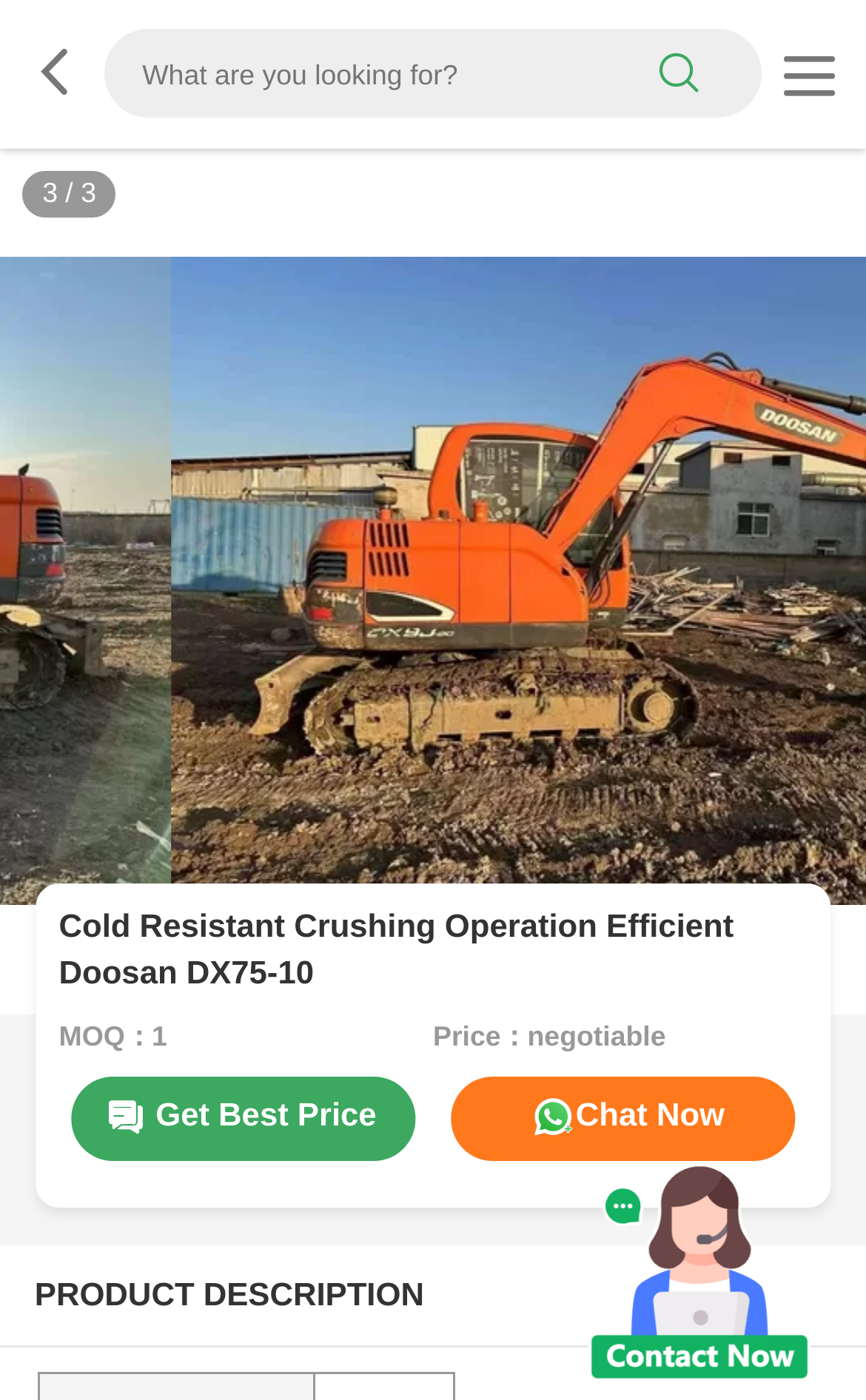Please respond to the question with a concise word or phrase:
What is the text above the product description?

PRODUCT DESCRIPTION